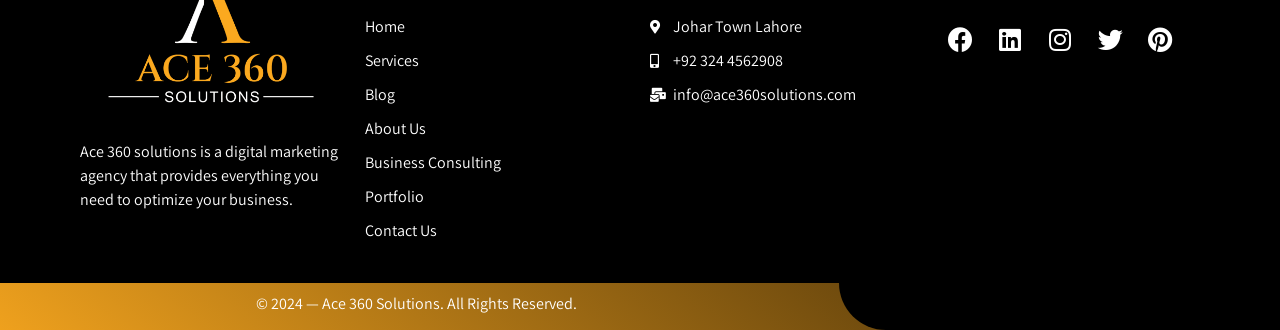Provide your answer in one word or a succinct phrase for the question: 
What type of agency is Ace 360 Solutions?

Digital marketing agency